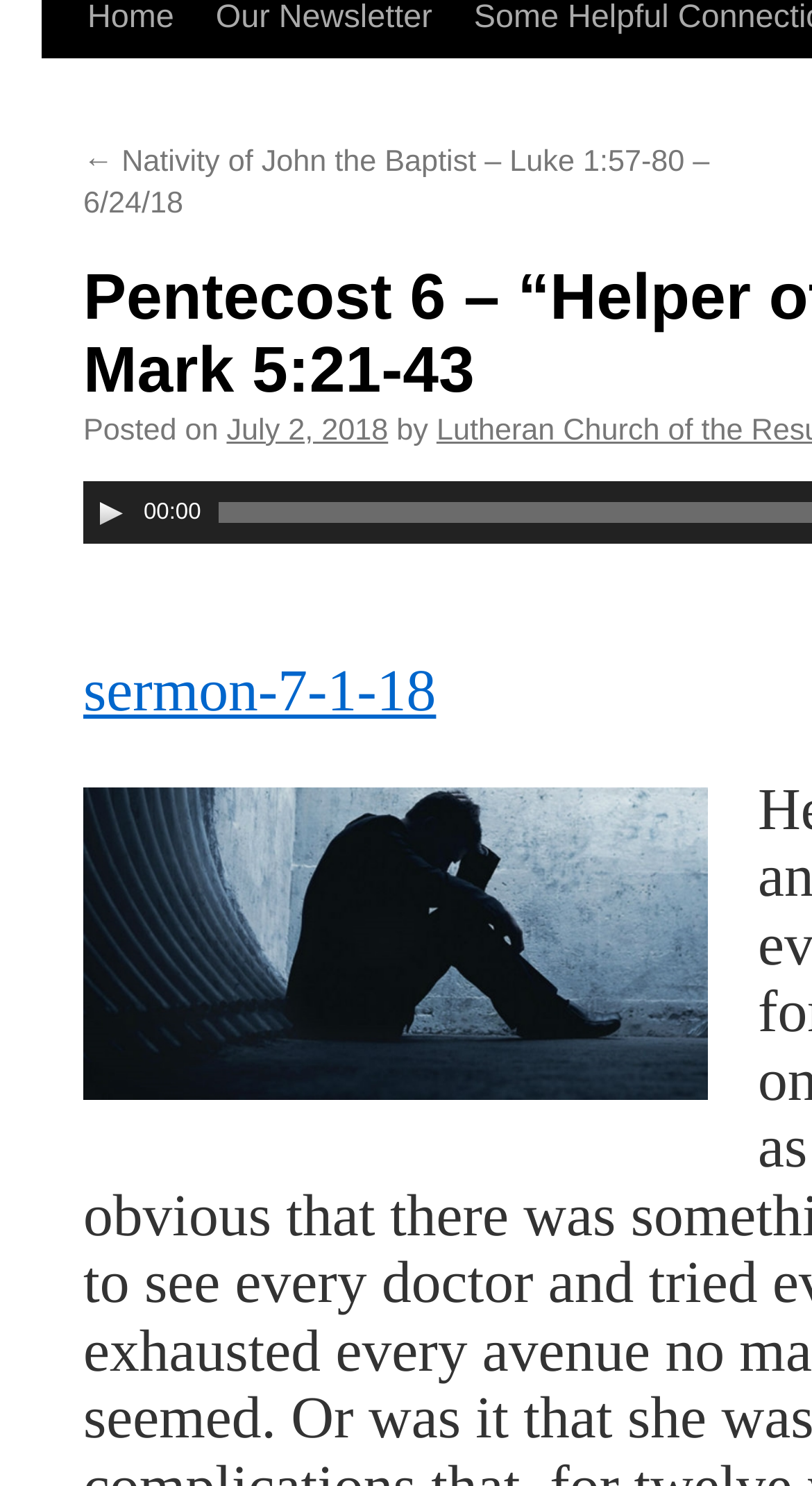Identify the bounding box for the described UI element. Provide the coordinates in (top-left x, top-left y, bottom-right x, bottom-right y) format with values ranging from 0 to 1: sermon-7-1-18

[0.103, 0.498, 0.537, 0.541]